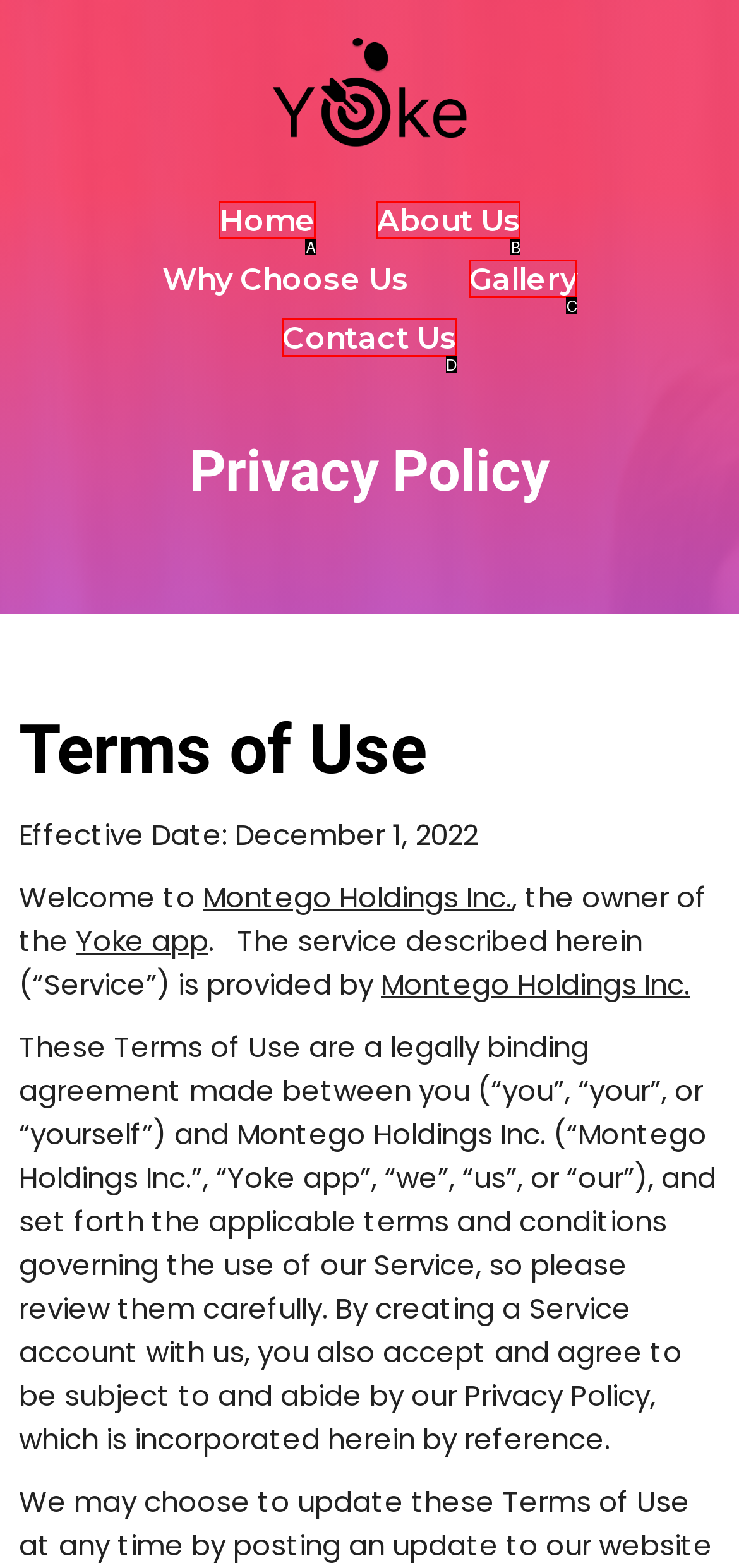Pick the HTML element that corresponds to the description: Contact Us
Answer with the letter of the correct option from the given choices directly.

D